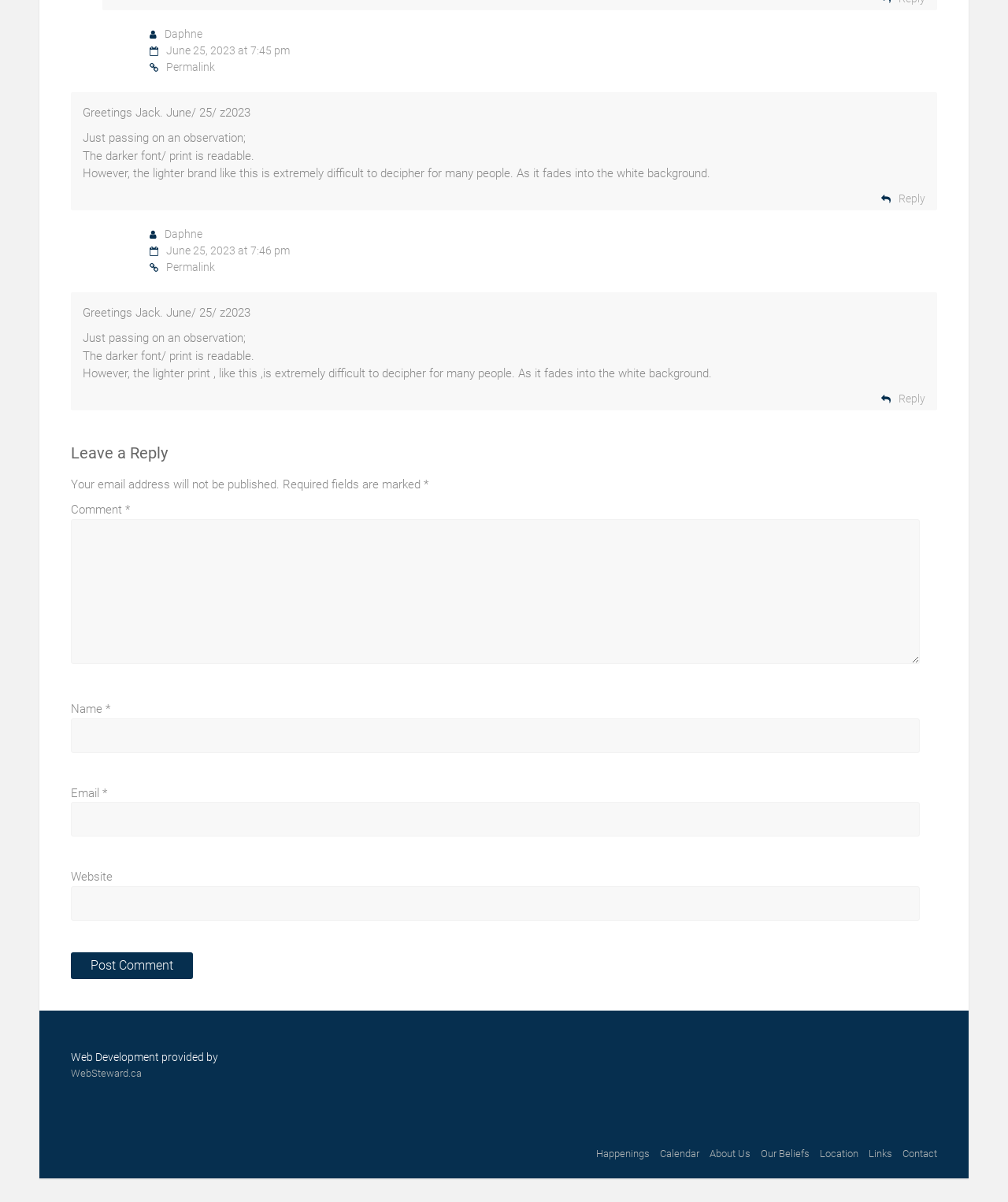Using the provided description: "Our Beliefs", find the bounding box coordinates of the corresponding UI element. The output should be four float numbers between 0 and 1, in the format [left, top, right, bottom].

[0.755, 0.955, 0.803, 0.965]